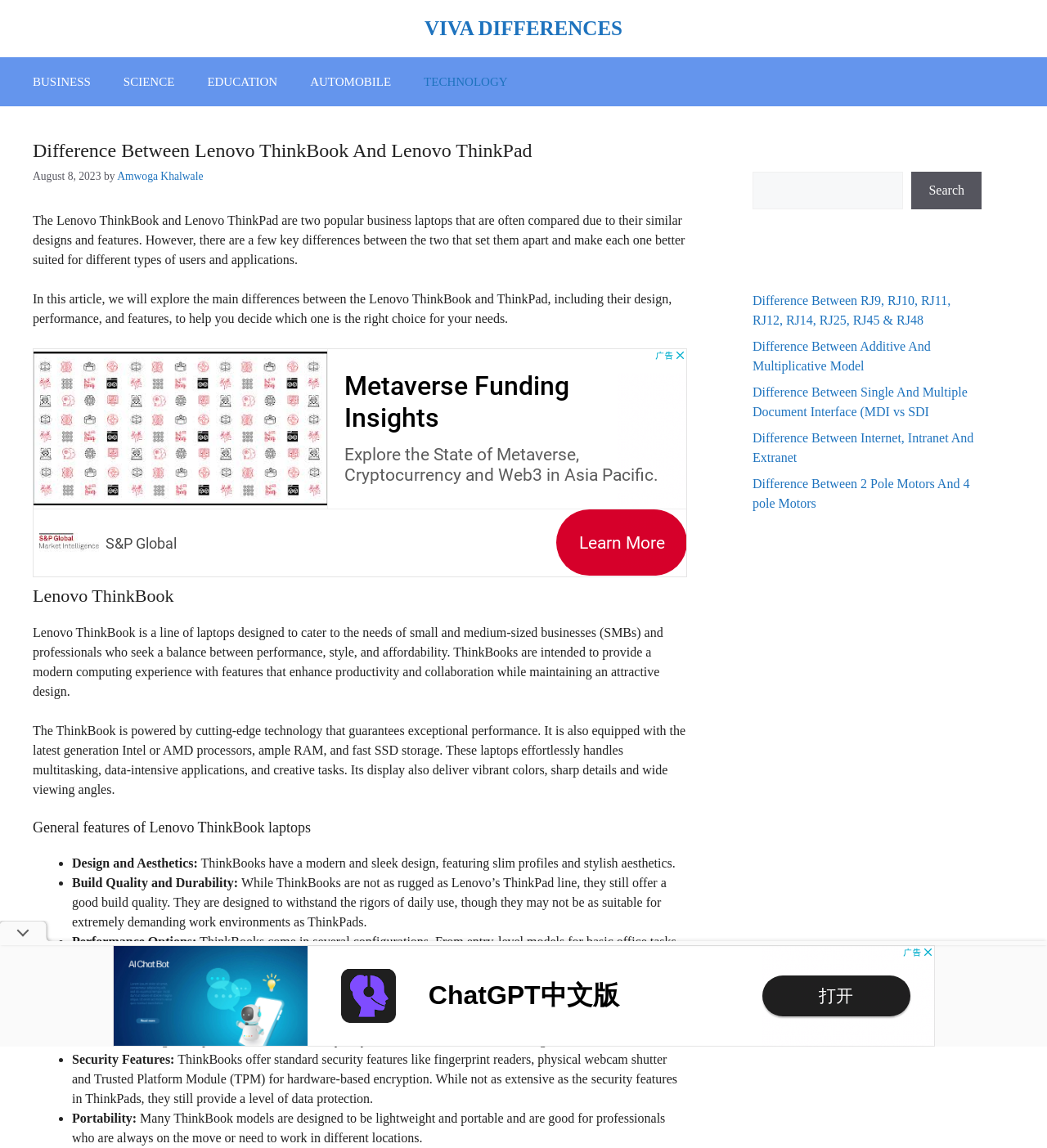What is the benefit of the physical webcam shutter in Lenovo ThinkBook laptops?
Refer to the image and give a detailed answer to the question.

The webpage mentions that Lenovo ThinkBook laptops offer standard security features like fingerprint readers, physical webcam shutter, and Trusted Platform Module (TPM) for hardware-based encryption, which provide a level of data protection.